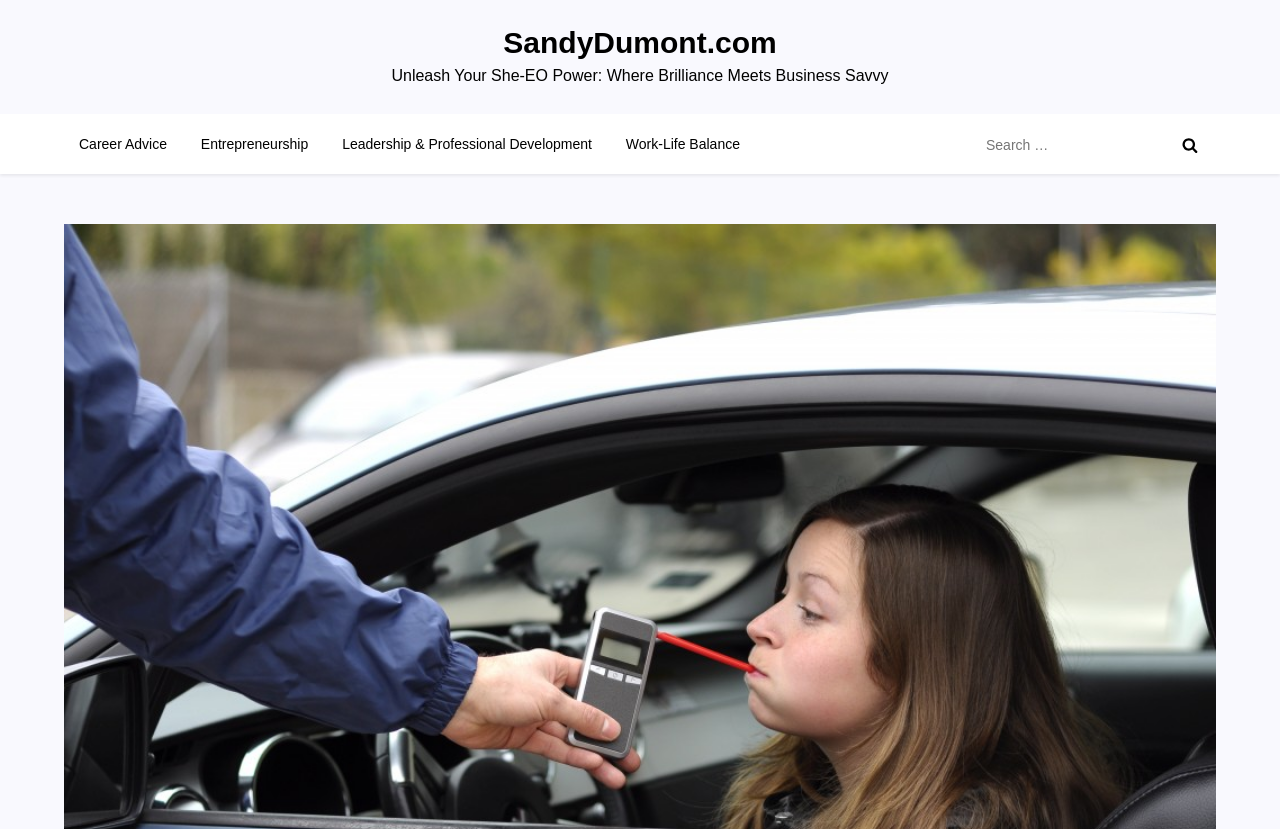Identify the coordinates of the bounding box for the element described below: "Leadership & Professional Development". Return the coordinates as four float numbers between 0 and 1: [left, top, right, bottom].

[0.256, 0.138, 0.474, 0.21]